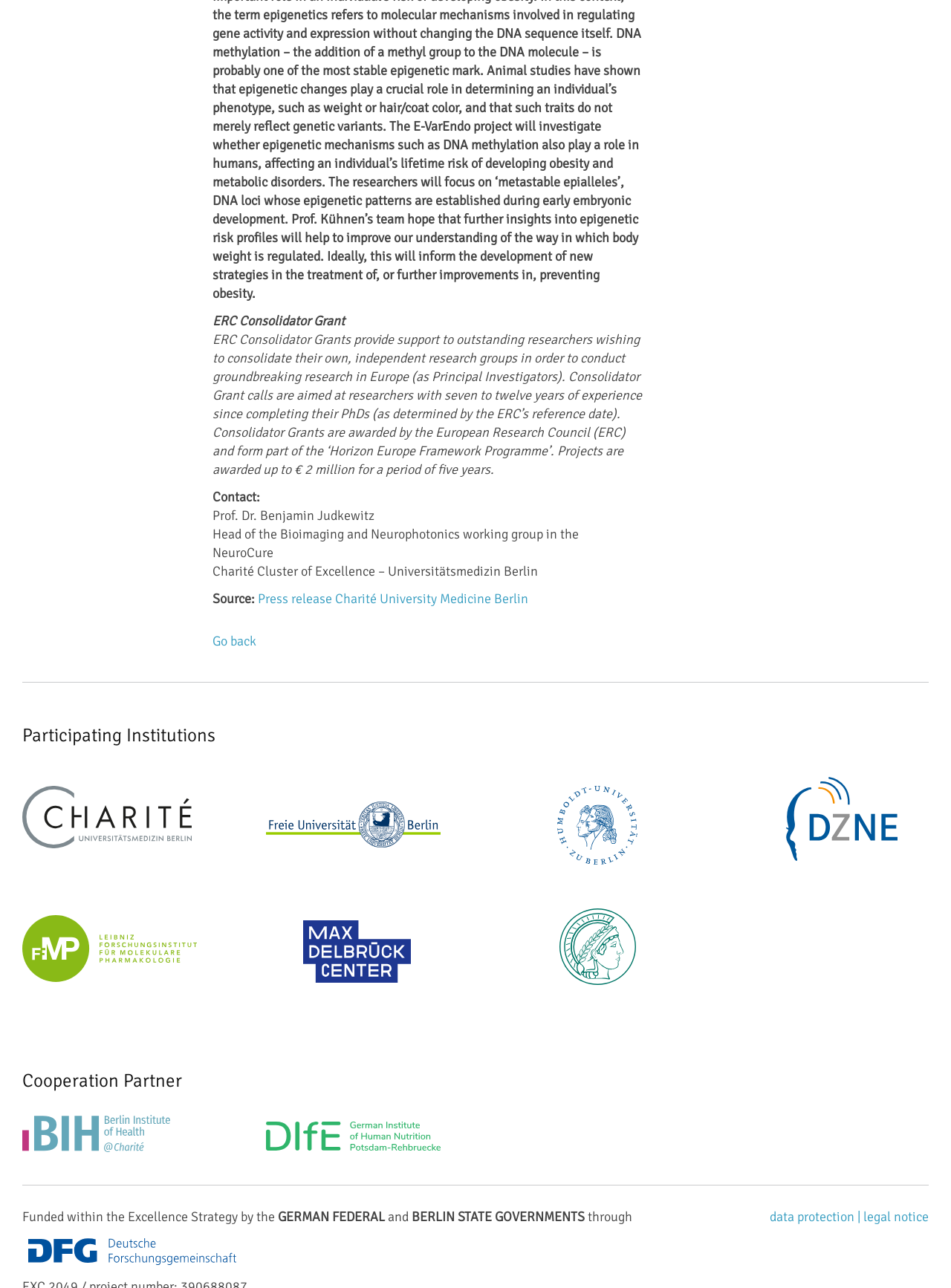Answer the following inquiry with a single word or phrase:
How many participating institutions are listed?

4